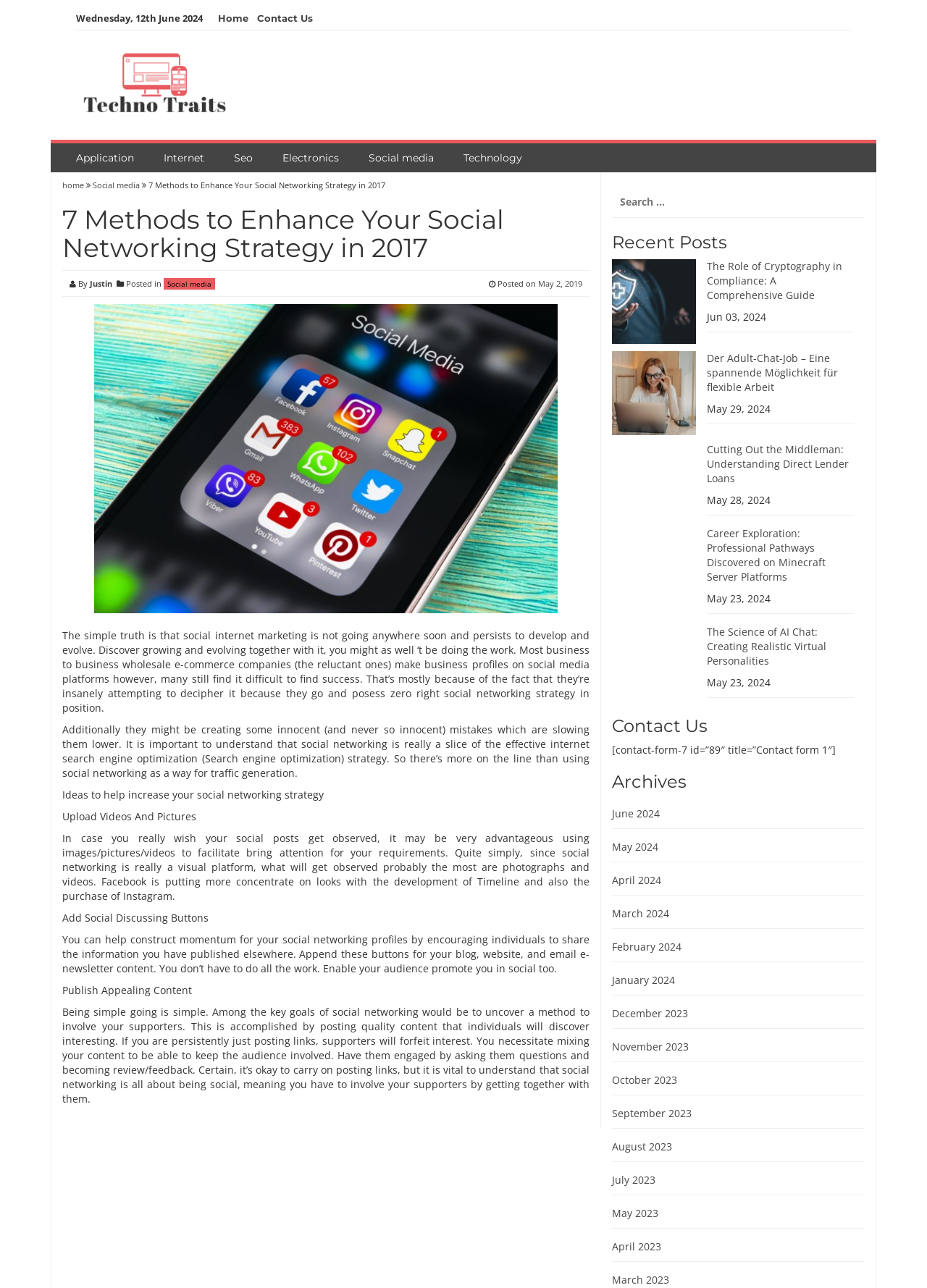Specify the bounding box coordinates of the area to click in order to execute this command: 'Read the article '7 Methods to Enhance Your Social Networking Strategy in 2017''. The coordinates should consist of four float numbers ranging from 0 to 1, and should be formatted as [left, top, right, bottom].

[0.16, 0.139, 0.416, 0.148]